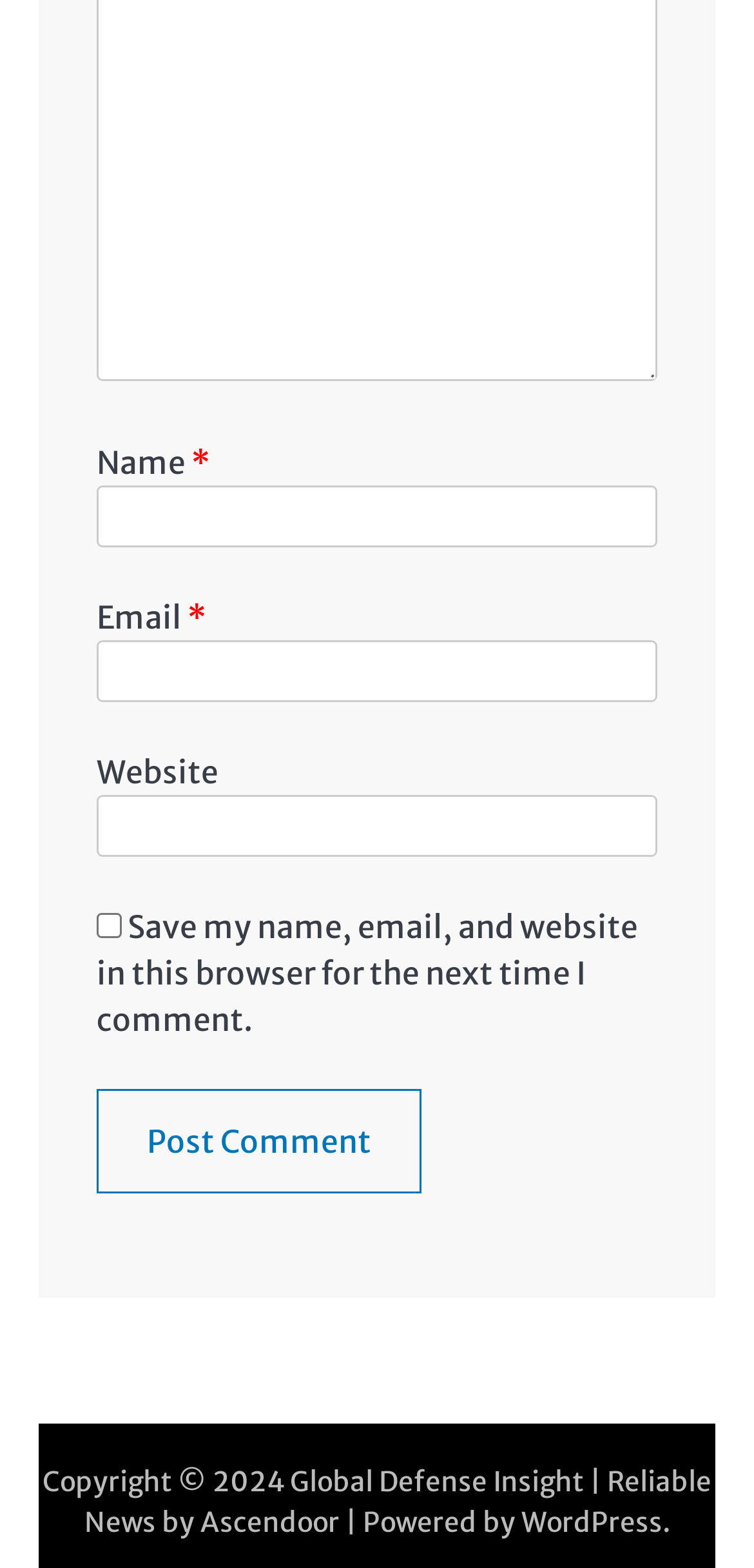Determine the bounding box coordinates for the region that must be clicked to execute the following instruction: "Check the save comment information box".

[0.128, 0.582, 0.162, 0.598]